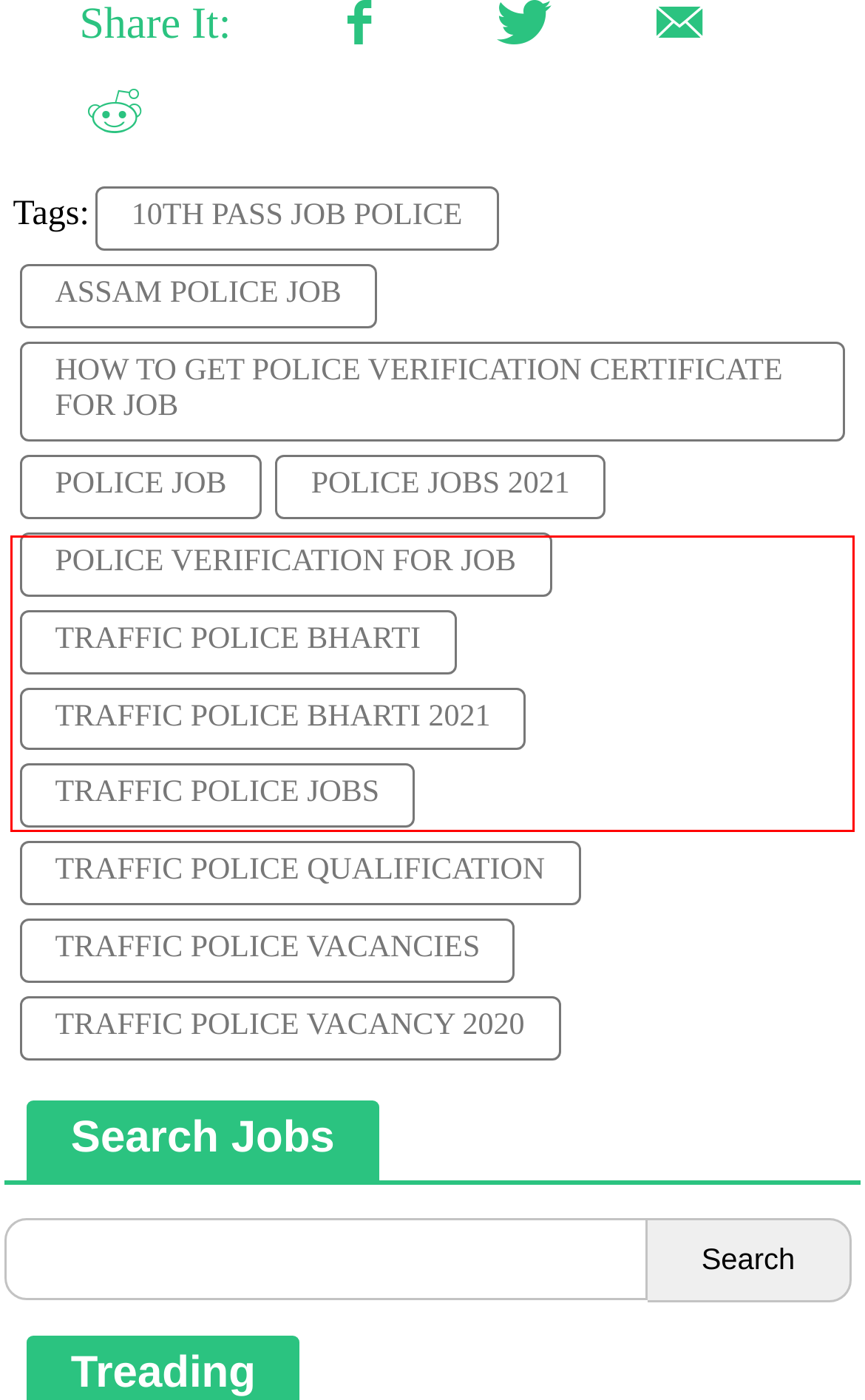Given a webpage screenshot with a red bounding box, perform OCR to read and deliver the text enclosed by the red bounding box.

Since then, there has been a shortage of www.getsarkarinokri.com between the two. It would help if you took advantage of them under the private job, government job, syllabus, Government scheme. Have a nice day.